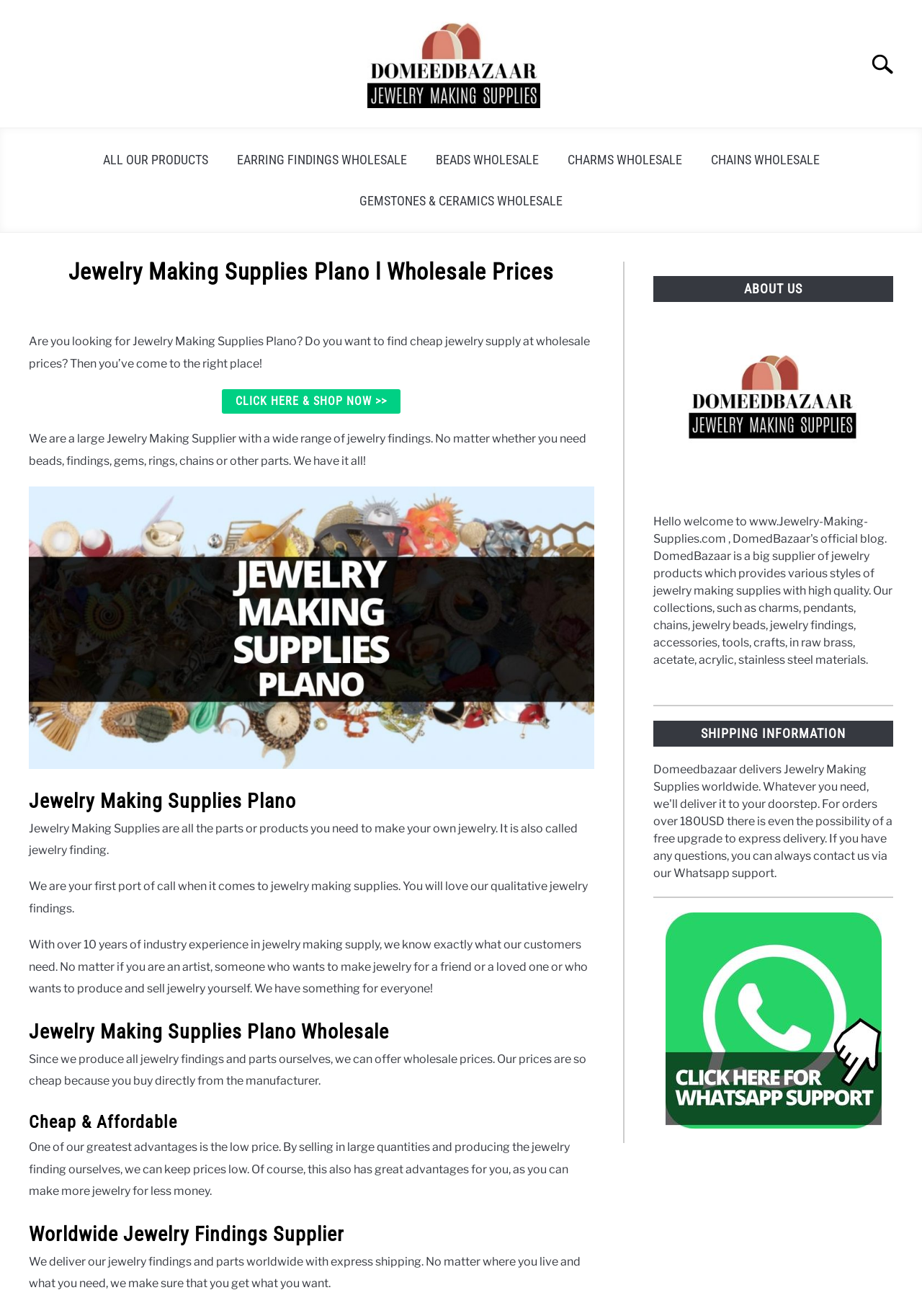Utilize the details in the image to thoroughly answer the following question: What is jewelry making supply?

Based on the website content, jewelry making supply refers to all the parts or products needed to make jewelry. It is also called jewelry finding, and includes items such as beads, findings, gems, rings, chains, and other parts.